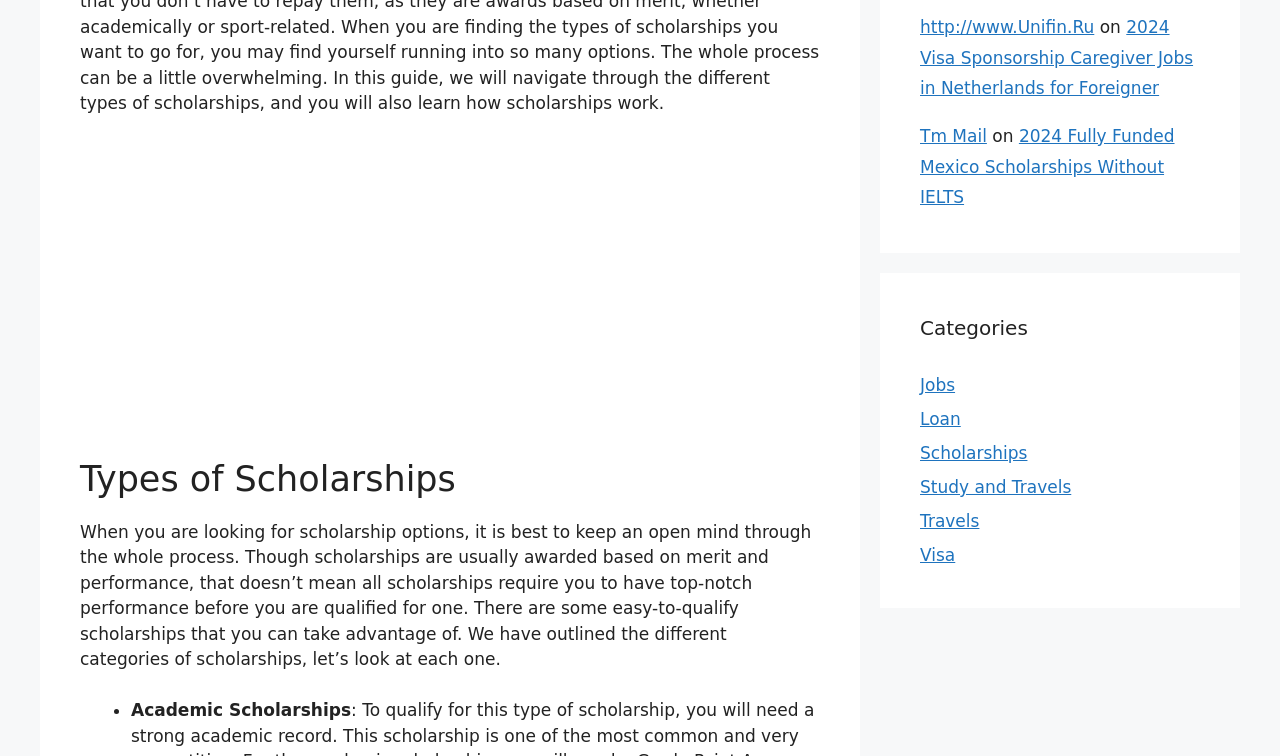Identify the bounding box coordinates of the element to click to follow this instruction: 'Click on '2024 Fully Funded Mexico Scholarships Without IELTS''. Ensure the coordinates are four float values between 0 and 1, provided as [left, top, right, bottom].

[0.719, 0.167, 0.918, 0.274]